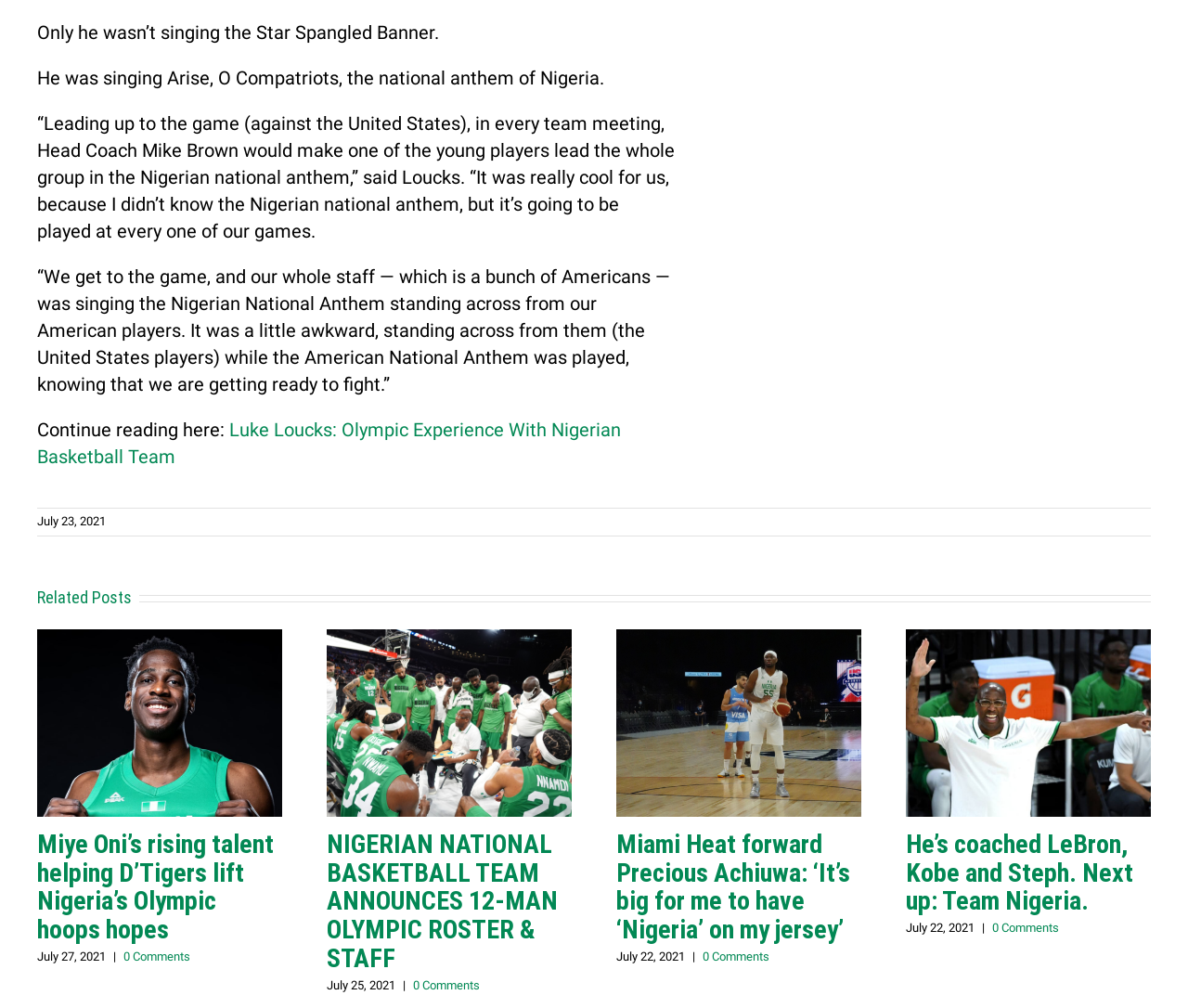Could you locate the bounding box coordinates for the section that should be clicked to accomplish this task: "Click the link to read more about Luke Loucks' Olympic experience with the Nigerian basketball team".

[0.031, 0.415, 0.523, 0.464]